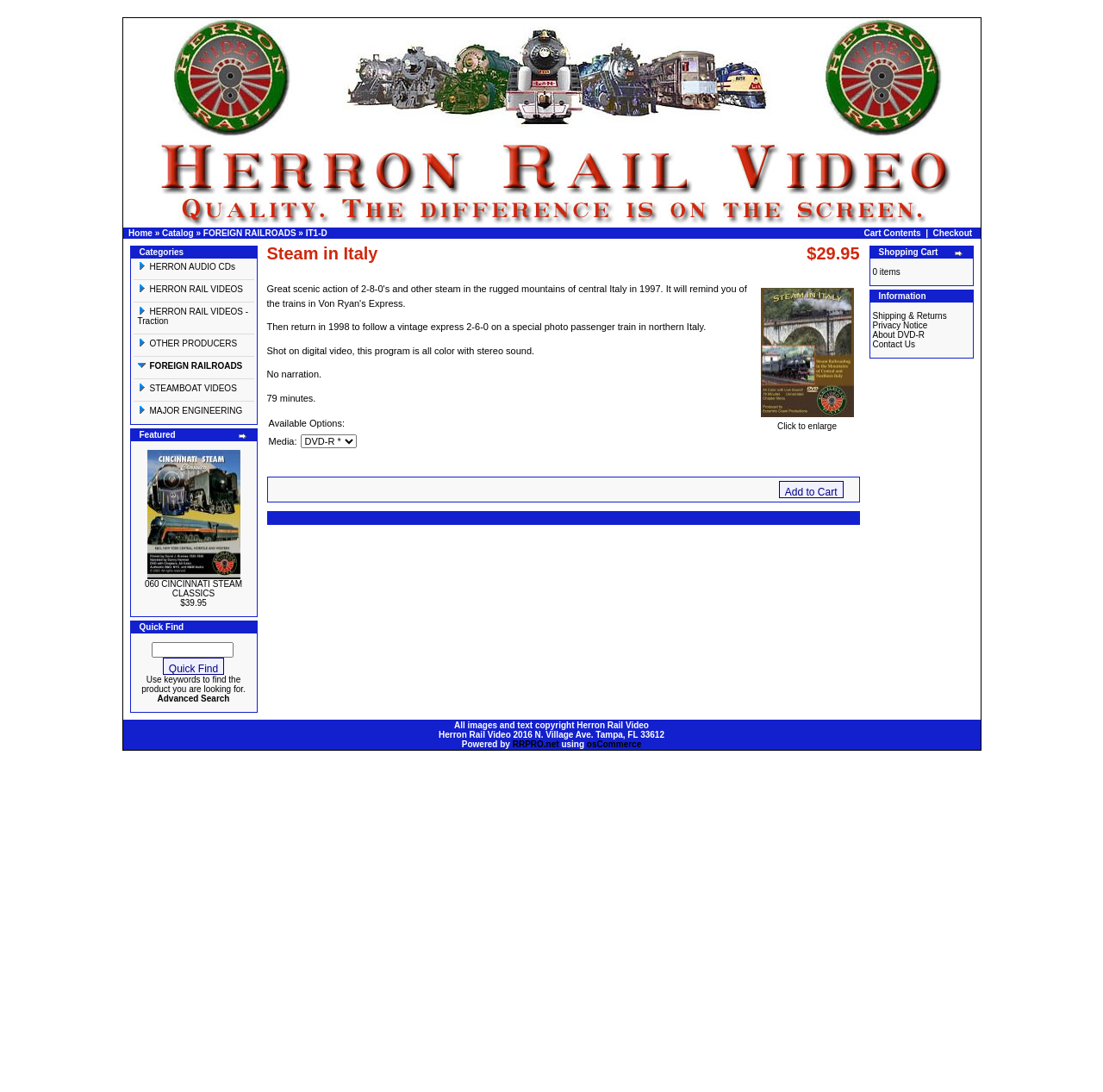What is the purpose of the Quick Find section?
Refer to the screenshot and answer in one word or phrase.

To find products by keywords